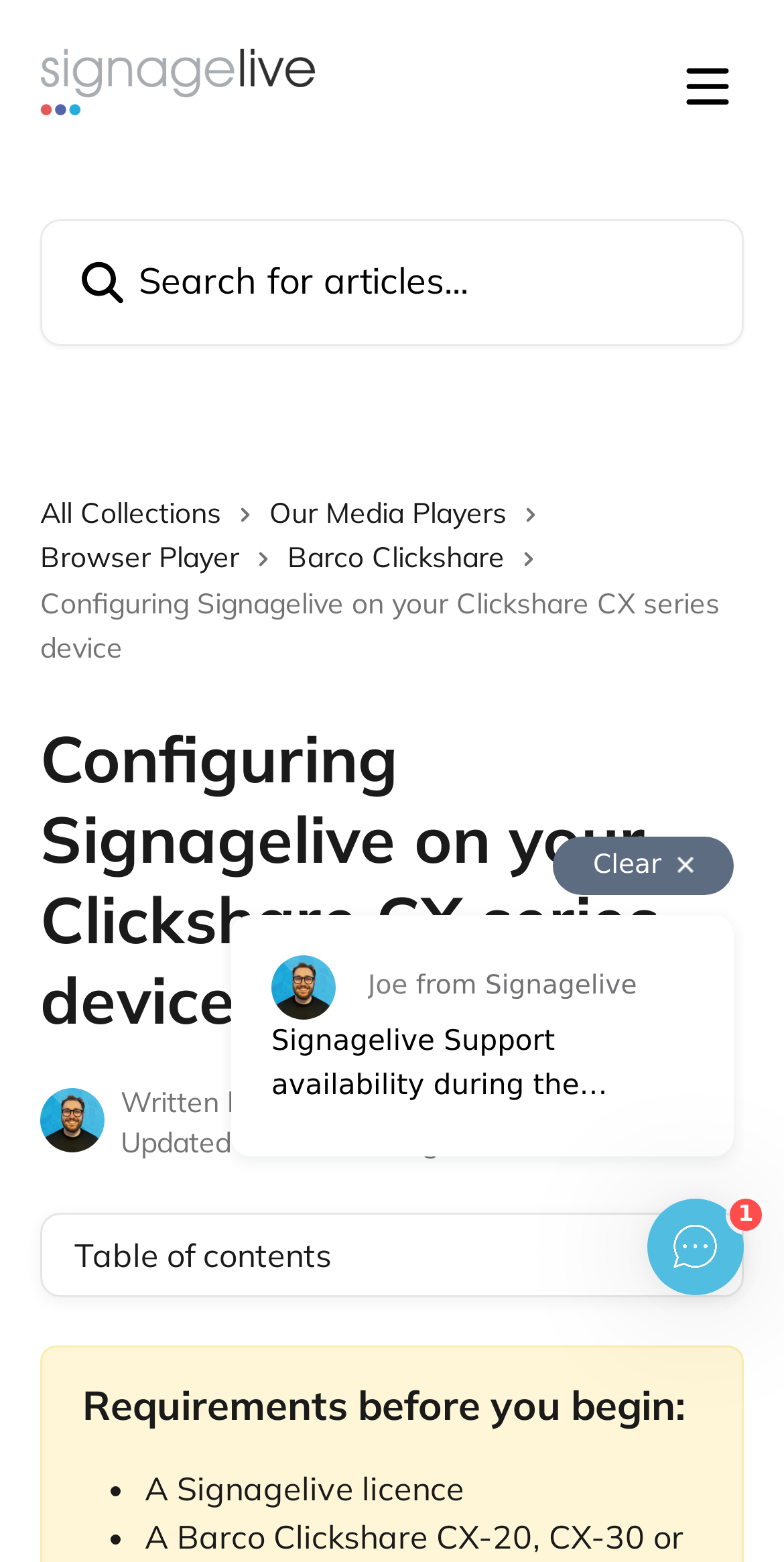How many images are there in the header section?
Using the information from the image, give a concise answer in one word or a short phrase.

4